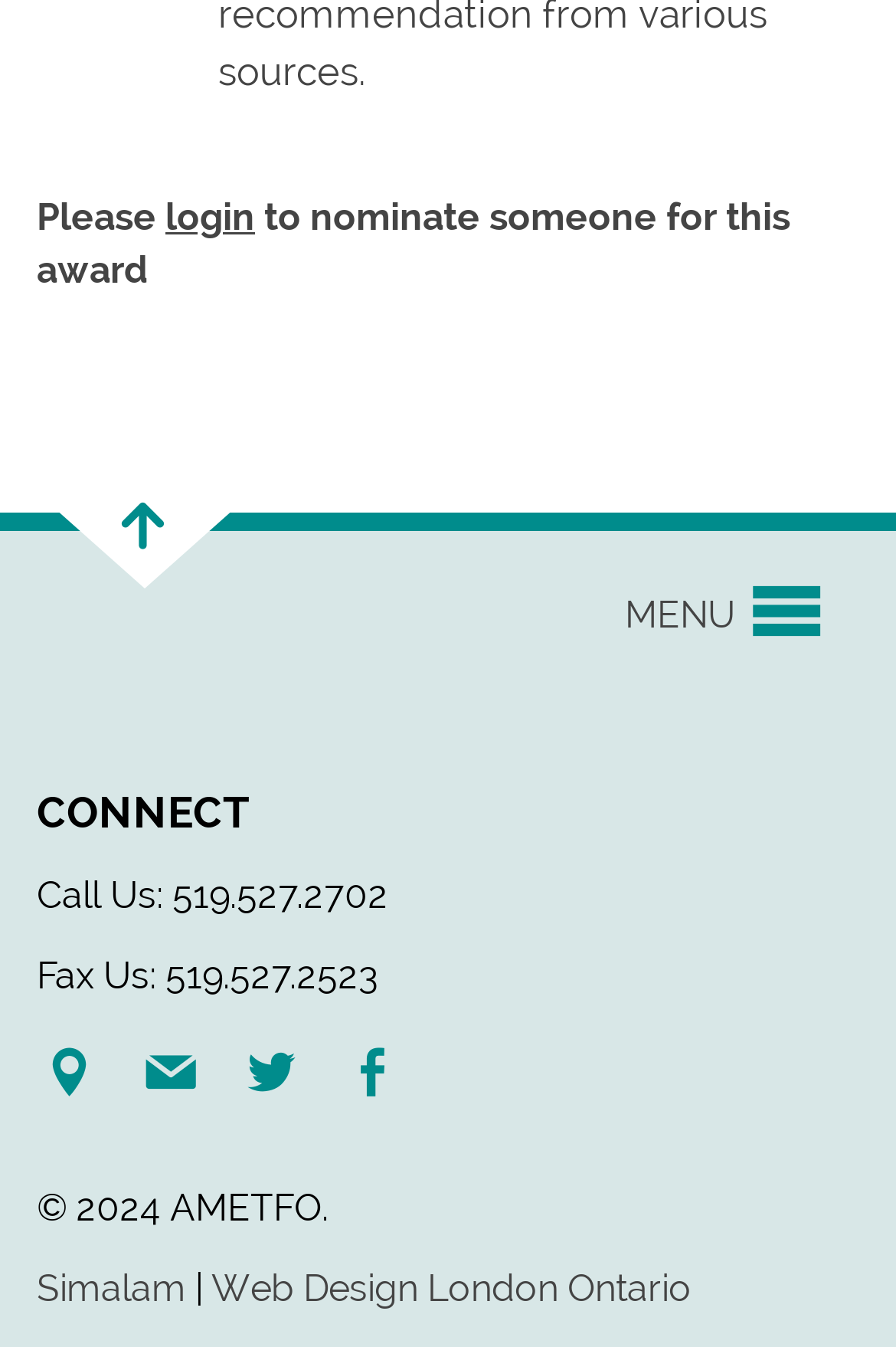Determine the bounding box coordinates of the UI element that matches the following description: "Your Union". The coordinates should be four float numbers between 0 and 1 in the format [left, top, right, bottom].

[0.041, 0.515, 0.959, 0.61]